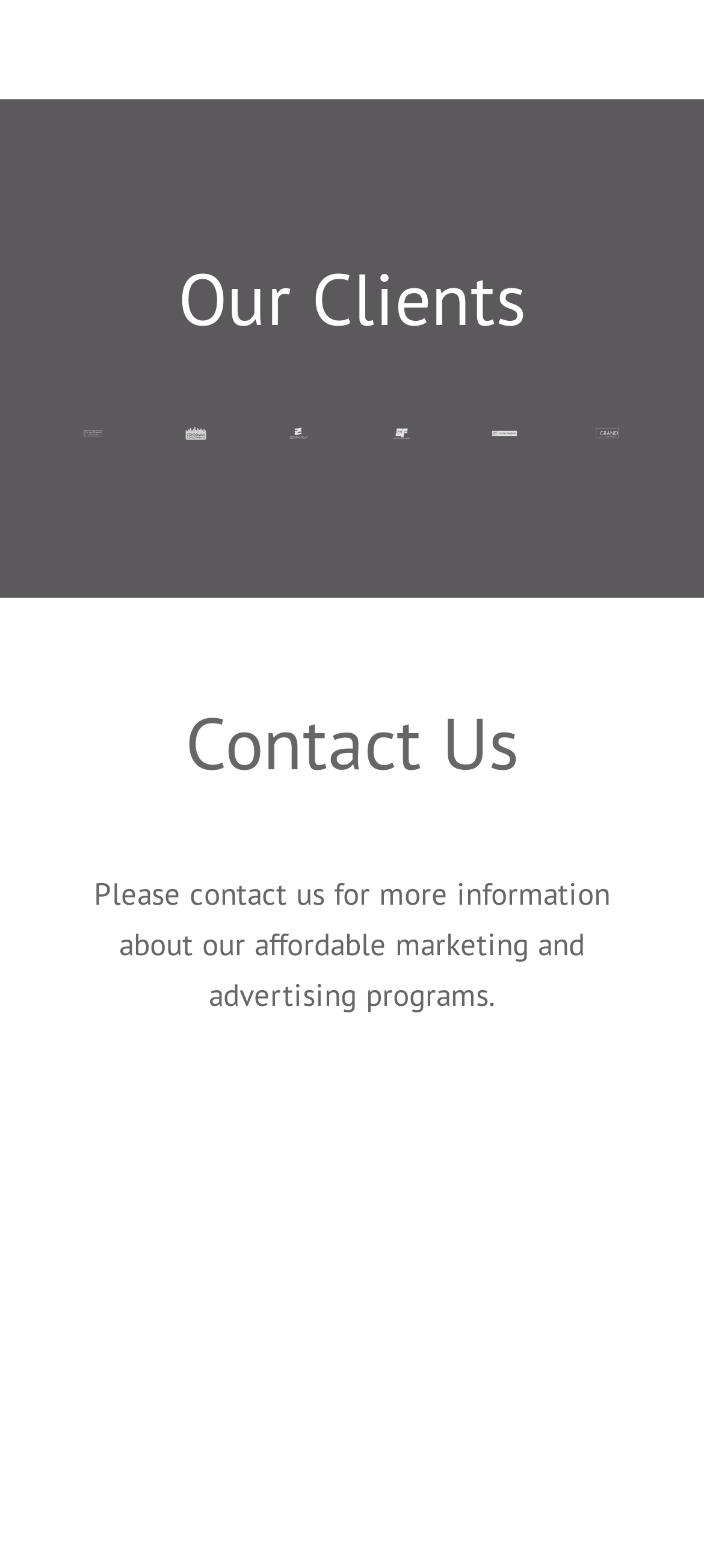What is the text above the 'Contact Us' section?
Answer the question with a single word or phrase, referring to the image.

Our Clients